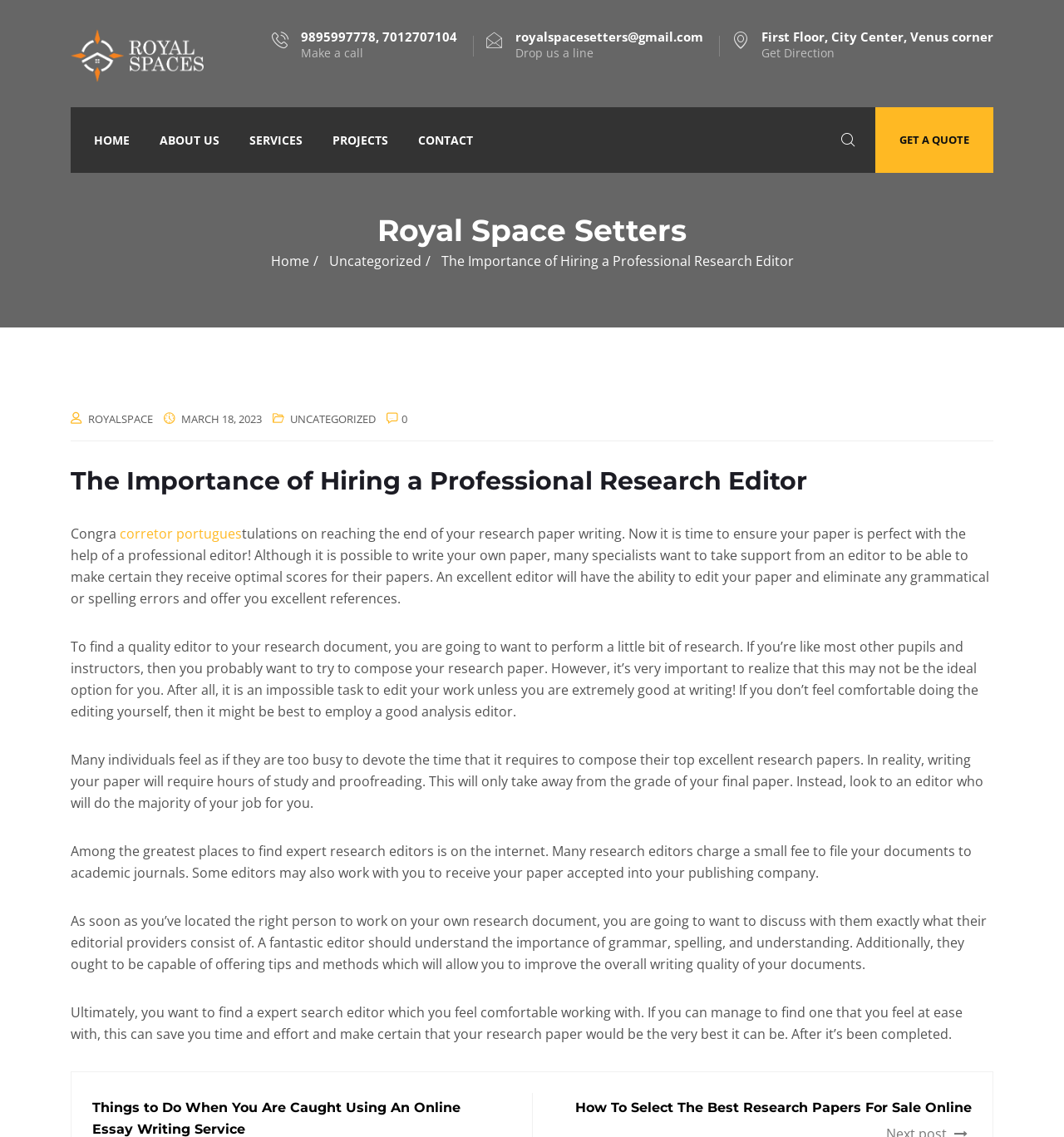Kindly provide the bounding box coordinates of the section you need to click on to fulfill the given instruction: "Send an email to the company".

[0.484, 0.026, 0.661, 0.053]